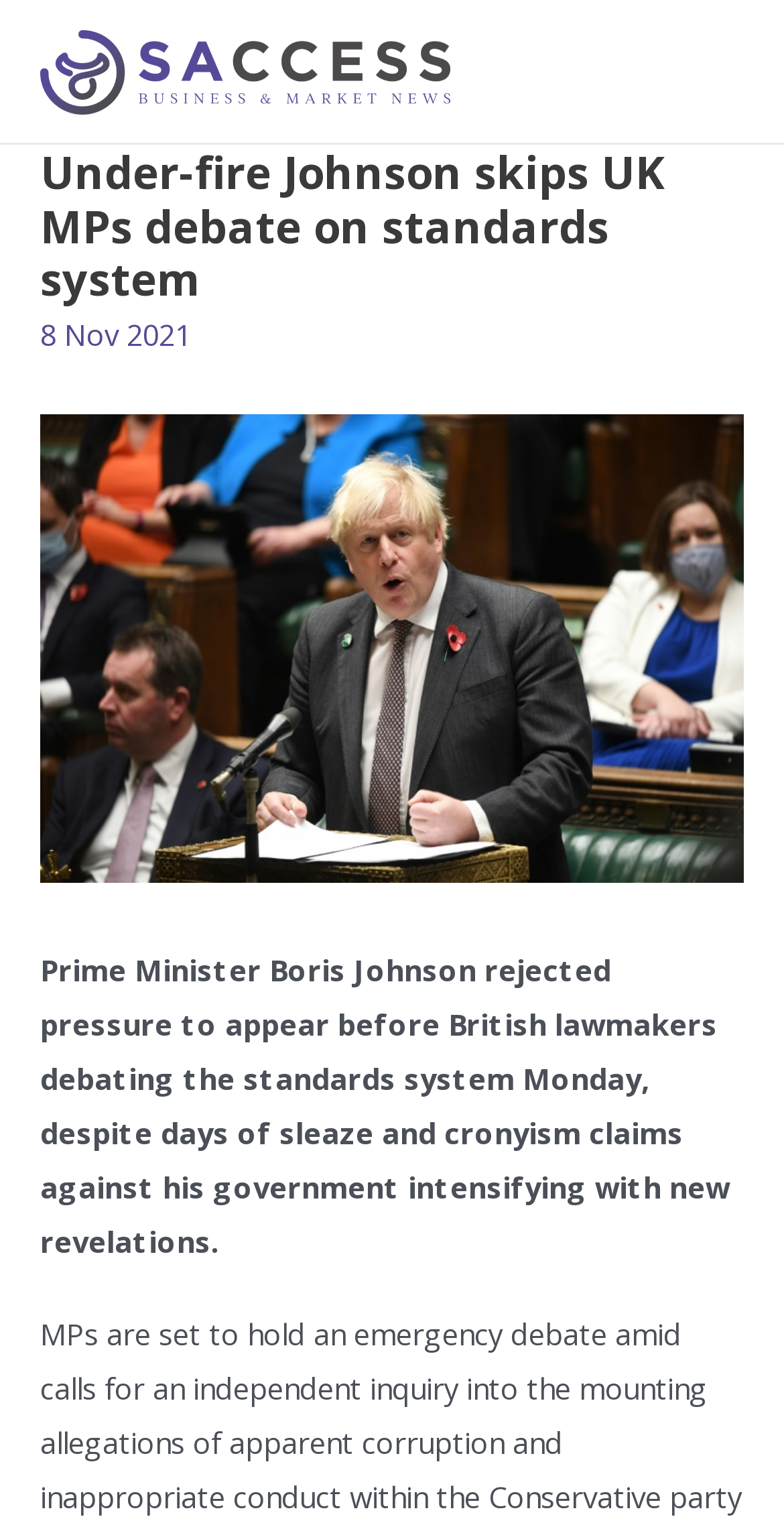What is the title or heading displayed on the webpage?

Under-fire Johnson skips UK MPs debate on standards system